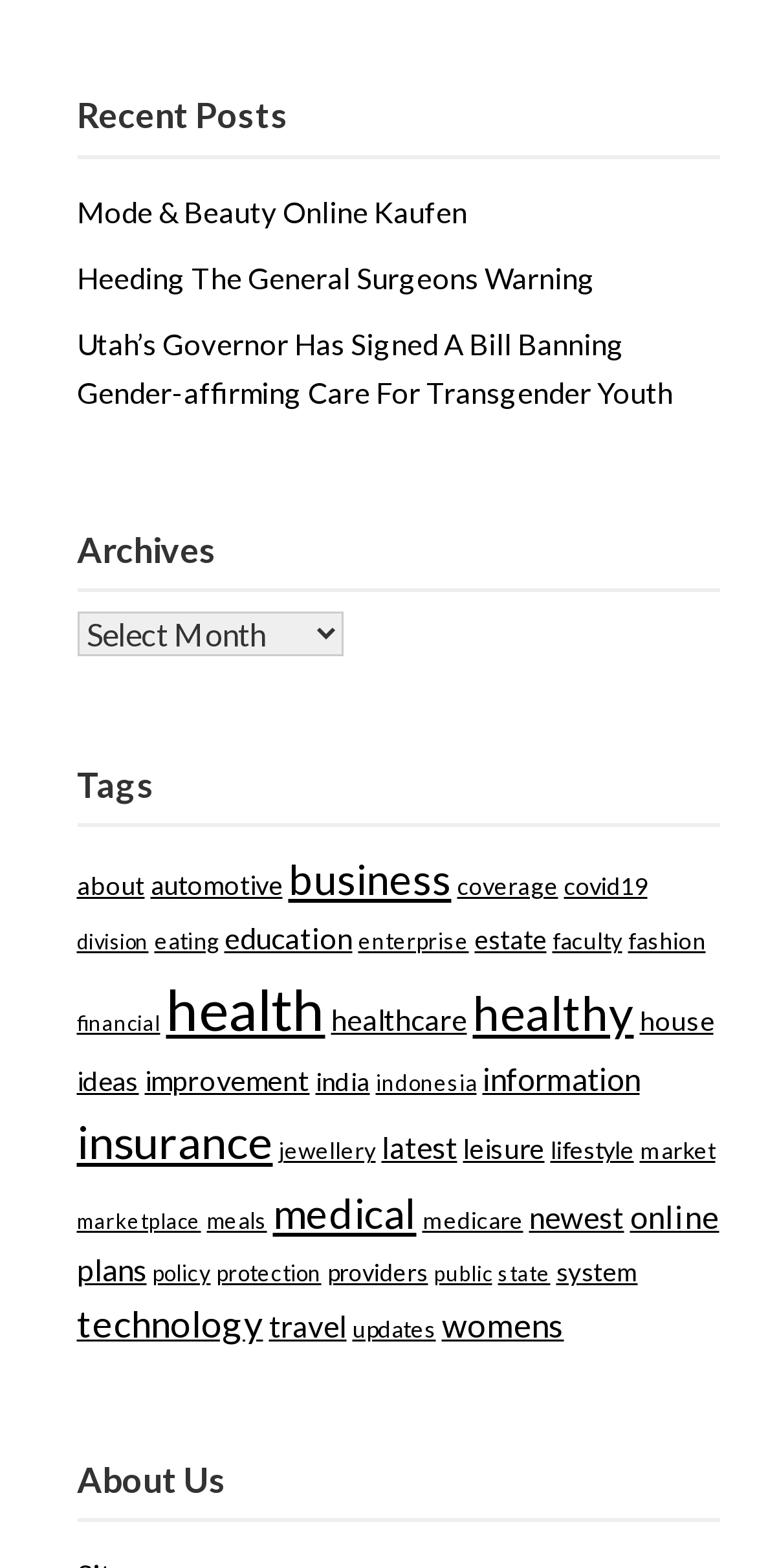Please give the bounding box coordinates of the area that should be clicked to fulfill the following instruction: "Click on the 'Mode & Beauty Online Kaufen' link". The coordinates should be in the format of four float numbers from 0 to 1, i.e., [left, top, right, bottom].

[0.101, 0.123, 0.617, 0.146]